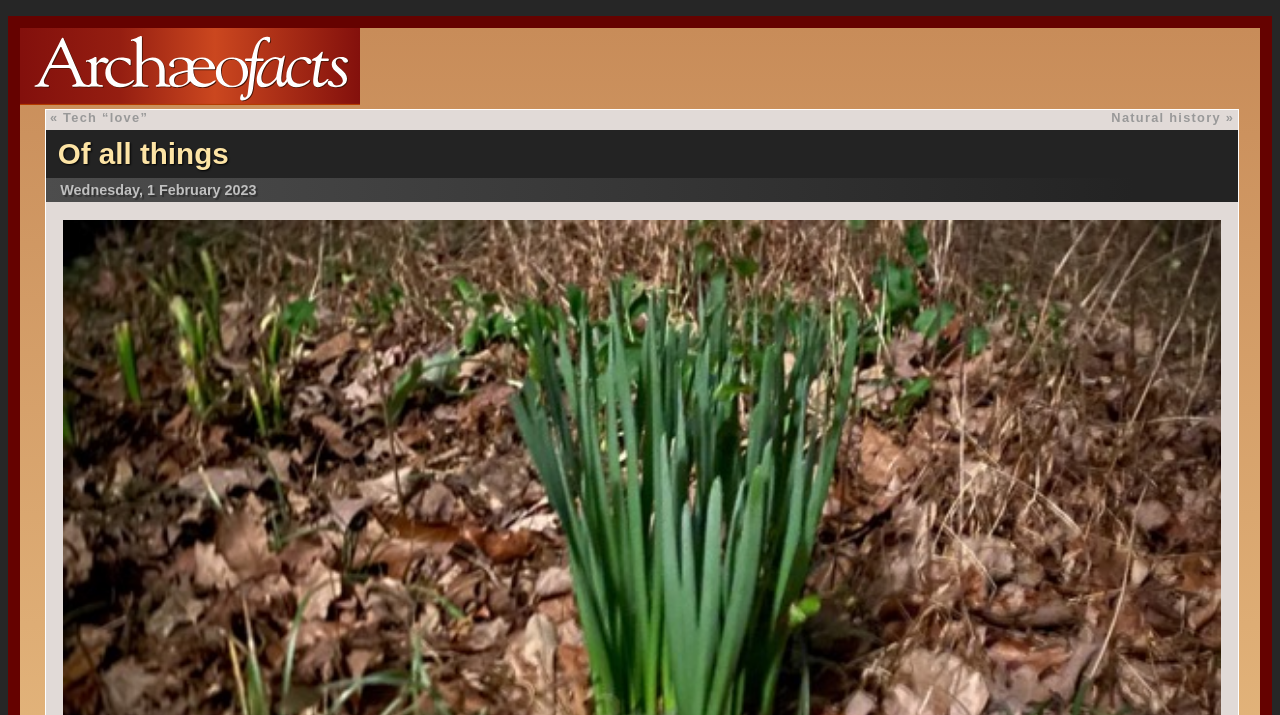Identify the bounding box for the UI element specified in this description: "Of all things". The coordinates must be four float numbers between 0 and 1, formatted as [left, top, right, bottom].

[0.045, 0.192, 0.179, 0.238]